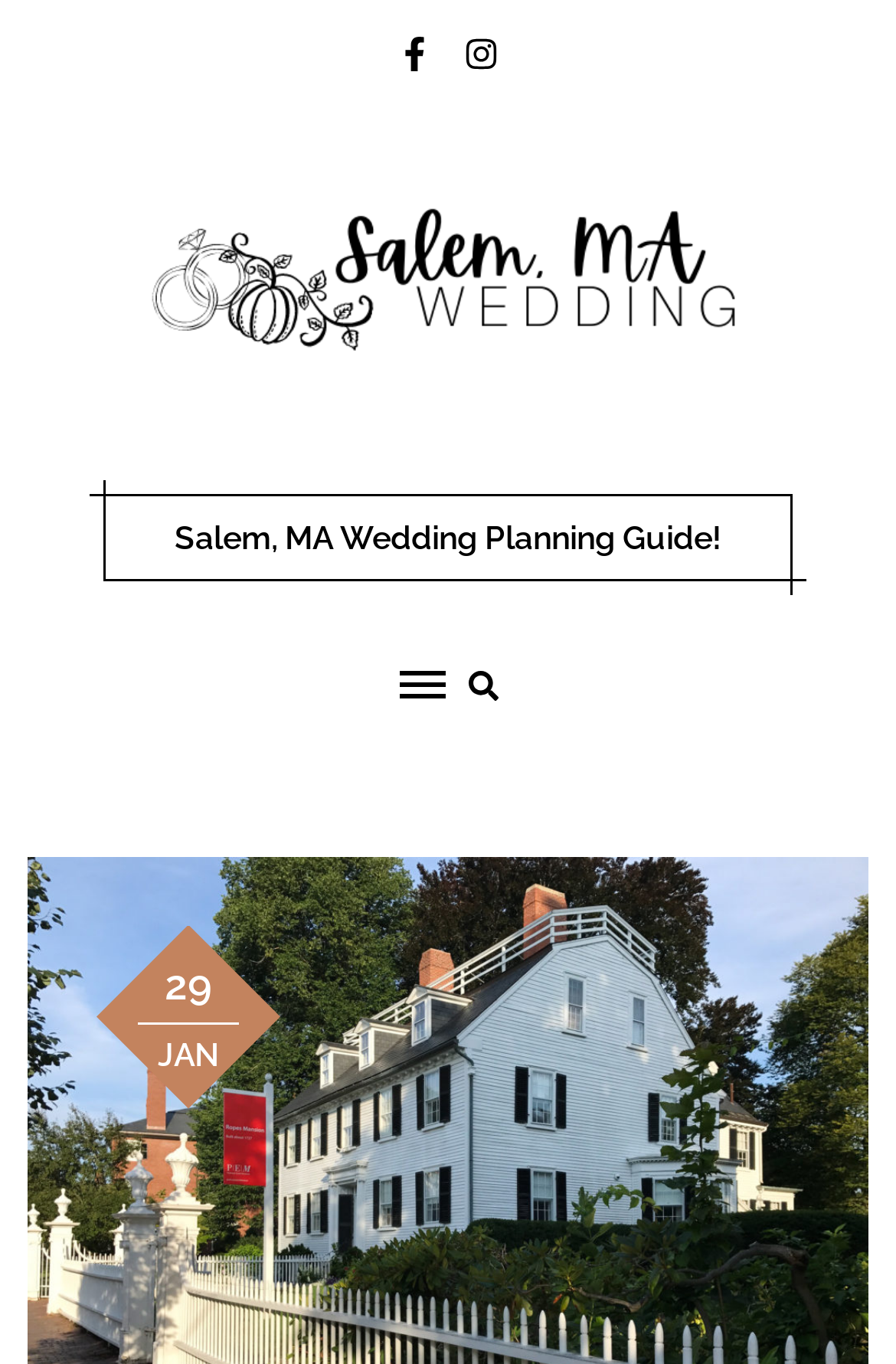For the element described, predict the bounding box coordinates as (top-left x, top-left y, bottom-right x, bottom-right y). All values should be between 0 and 1. Element description: Salem, MA wedding planning guide!

[0.115, 0.362, 0.885, 0.426]